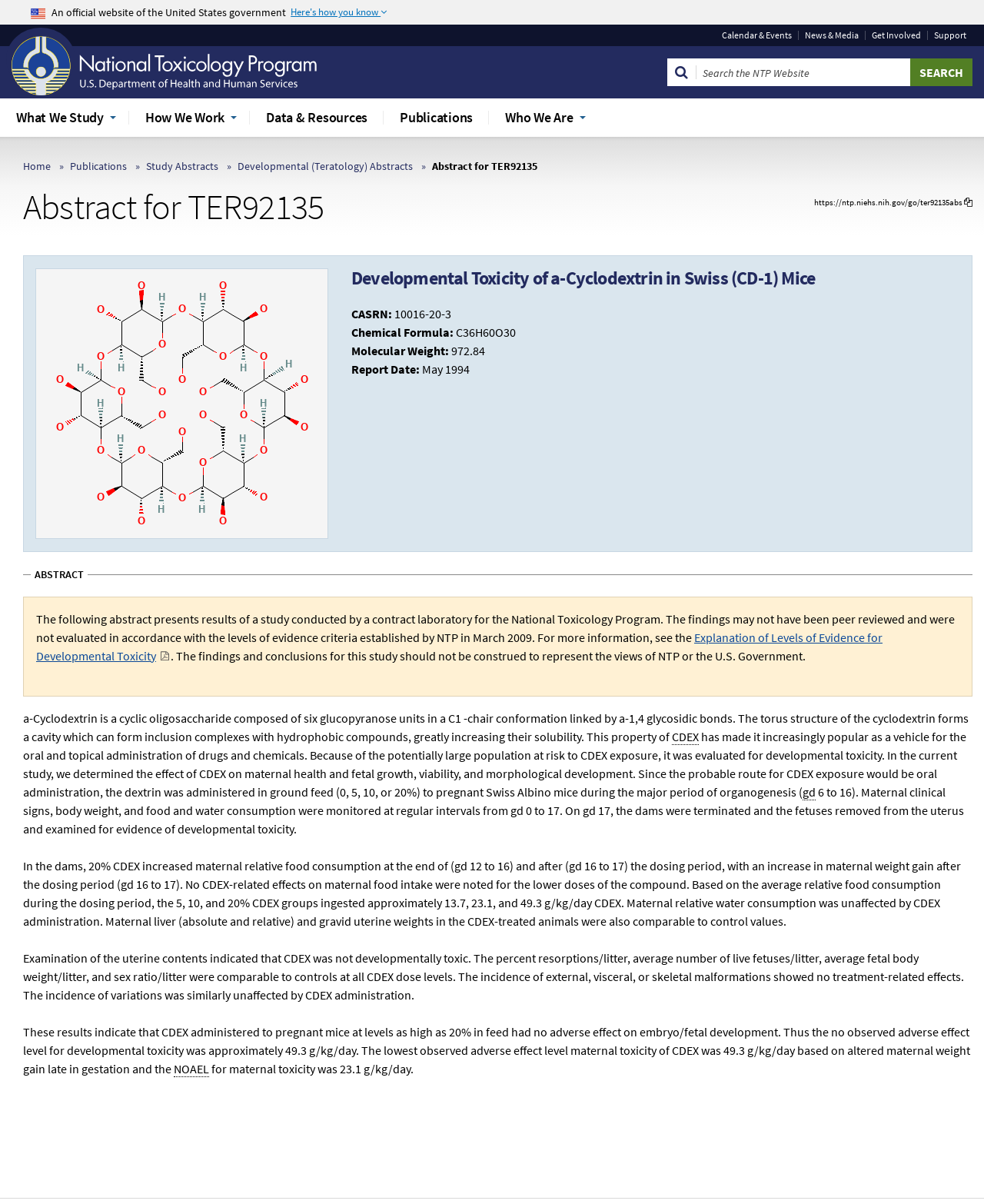Please find the bounding box for the UI element described by: "Calendar & Events".

[0.727, 0.026, 0.811, 0.033]